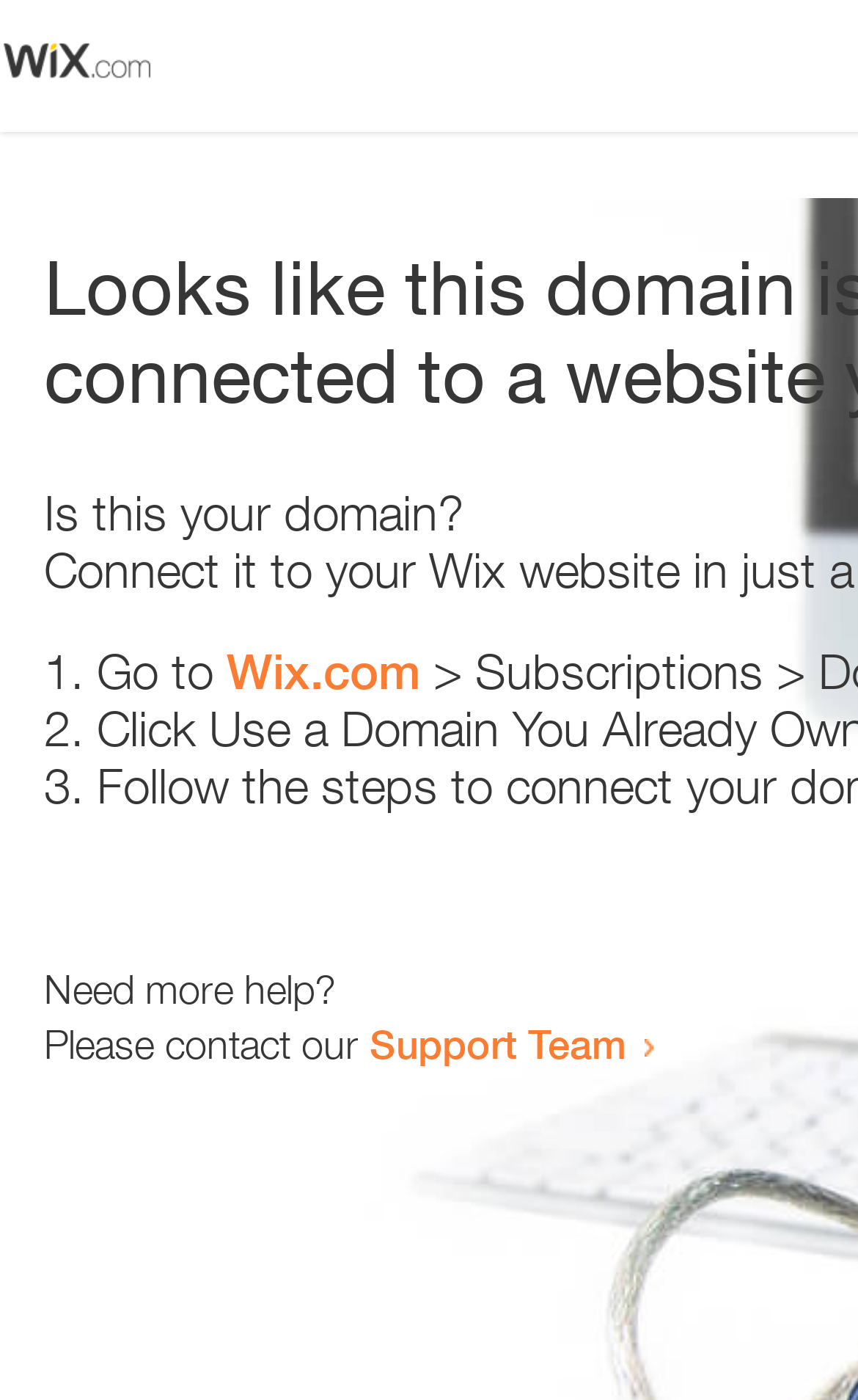How many list markers are present?
Refer to the image and provide a concise answer in one word or phrase.

3